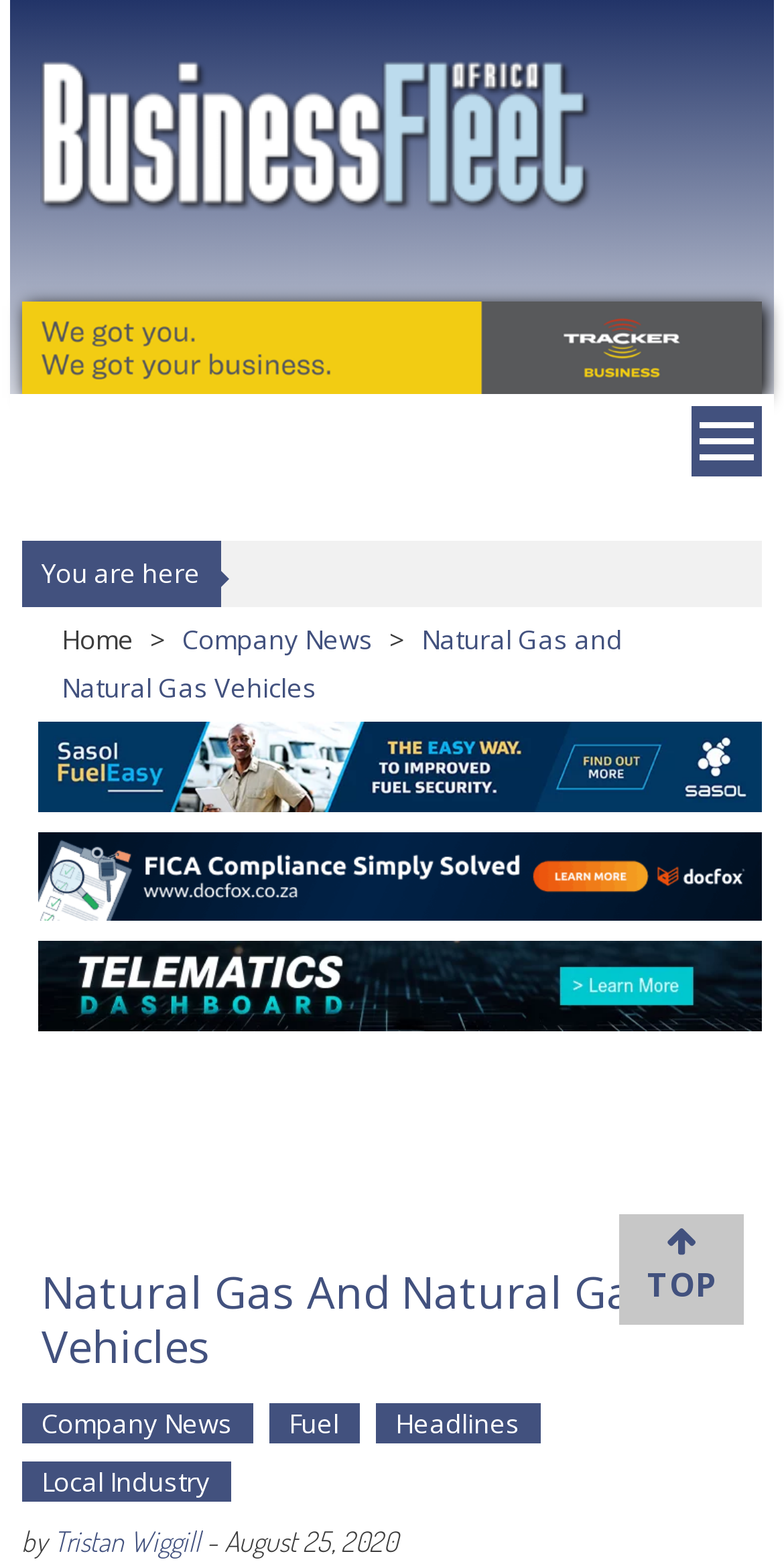Pinpoint the bounding box coordinates of the clickable area needed to execute the instruction: "Visit the 'Company News' page". The coordinates should be specified as four float numbers between 0 and 1, i.e., [left, top, right, bottom].

[0.233, 0.398, 0.476, 0.421]